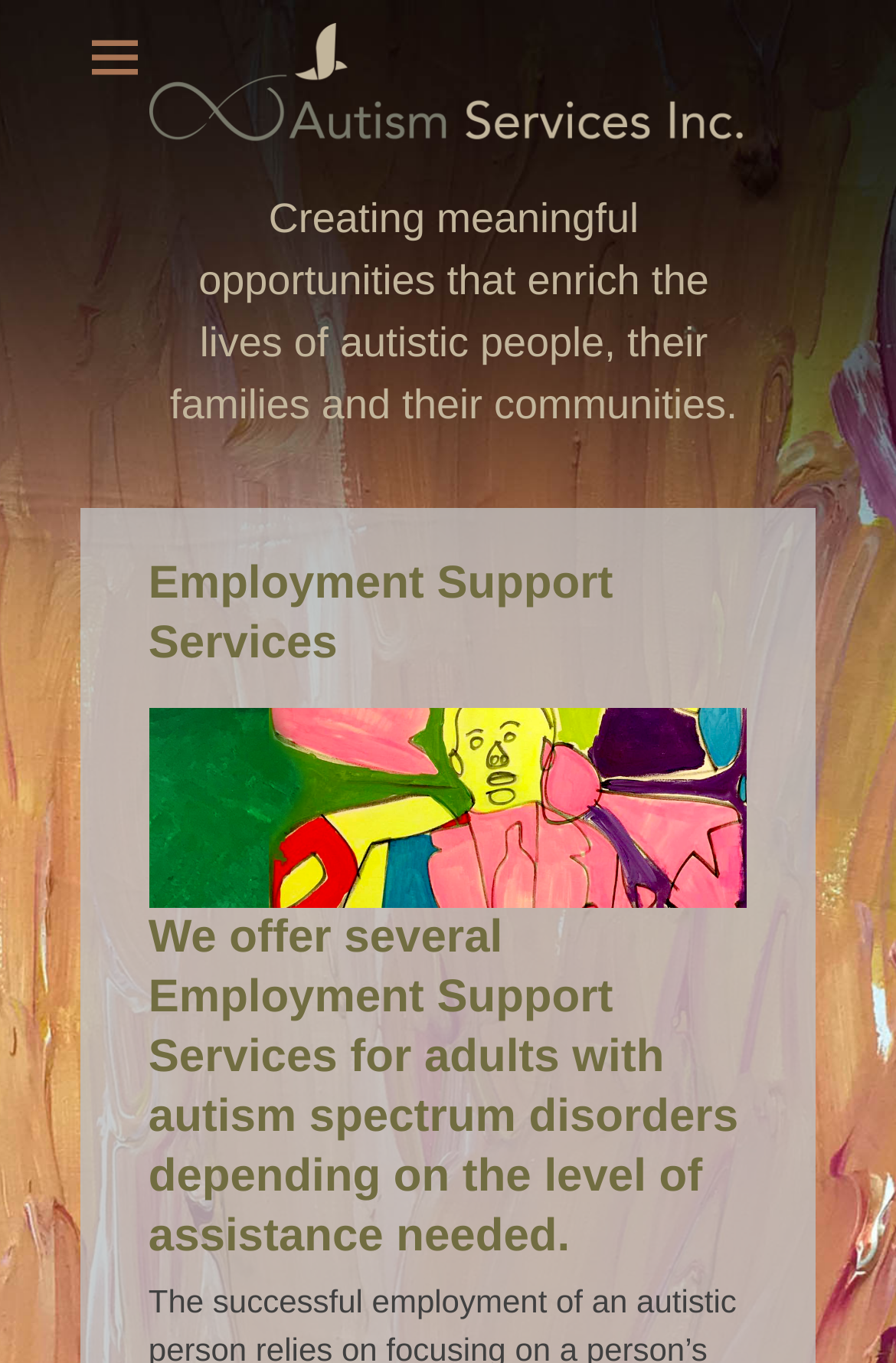Identify the bounding box for the UI element that is described as follows: "Menu".

[0.09, 0.017, 0.167, 0.067]